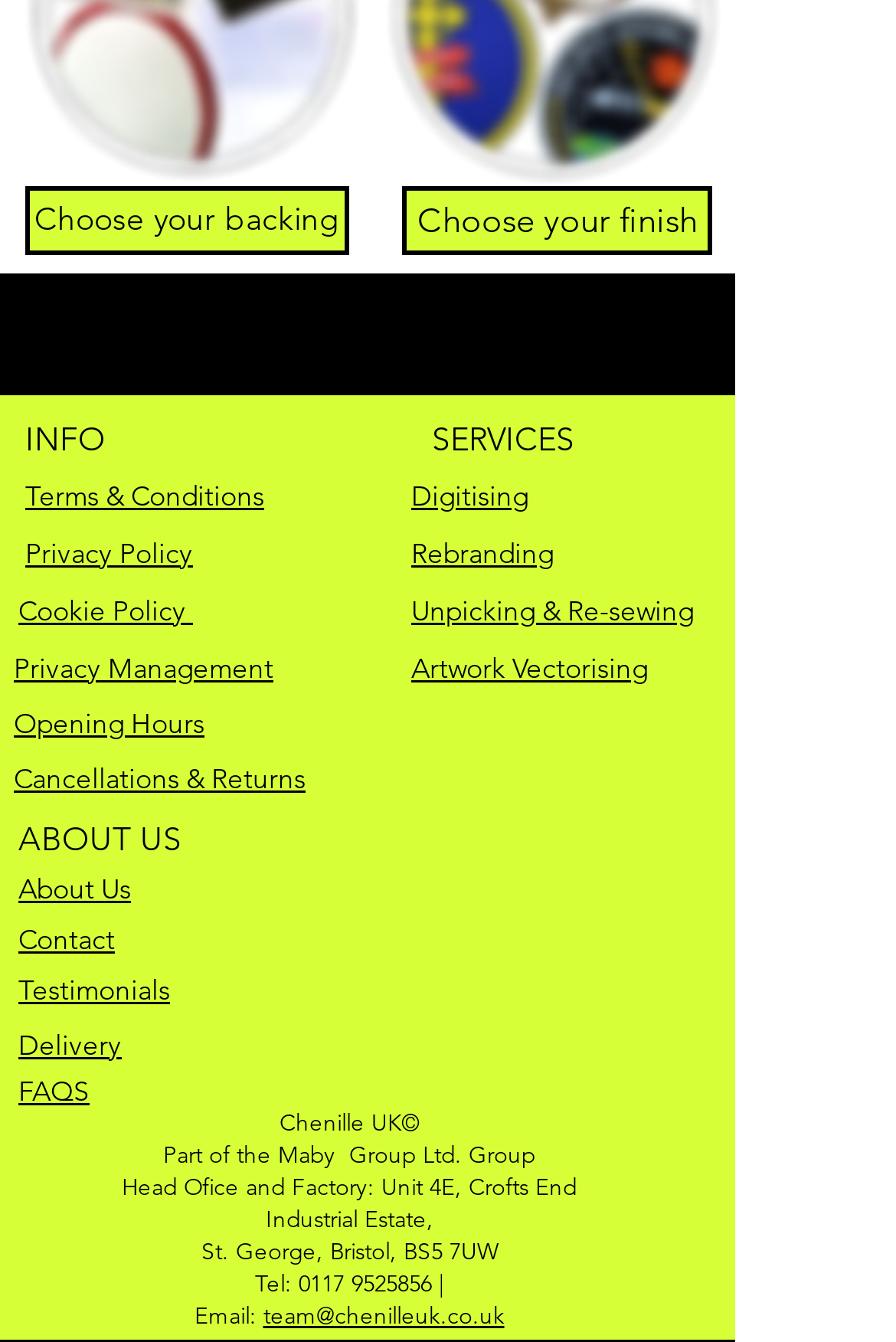Locate the bounding box coordinates of the clickable area to execute the instruction: "View Digitising services". Provide the coordinates as four float numbers between 0 and 1, represented as [left, top, right, bottom].

[0.459, 0.356, 0.59, 0.382]